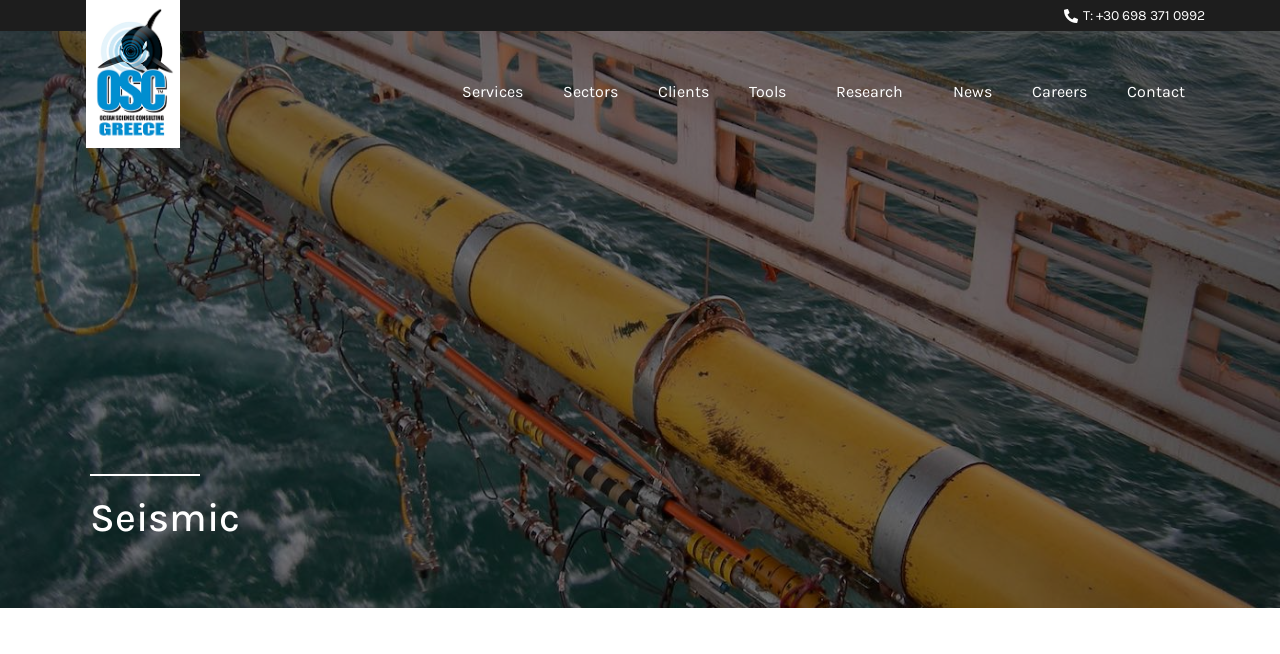Locate the bounding box coordinates of the area to click to fulfill this instruction: "Visit the Ocean Science Consulting Greece website". The bounding box should be presented as four float numbers between 0 and 1, in the order [left, top, right, bottom].

[0.068, 0.0, 0.141, 0.226]